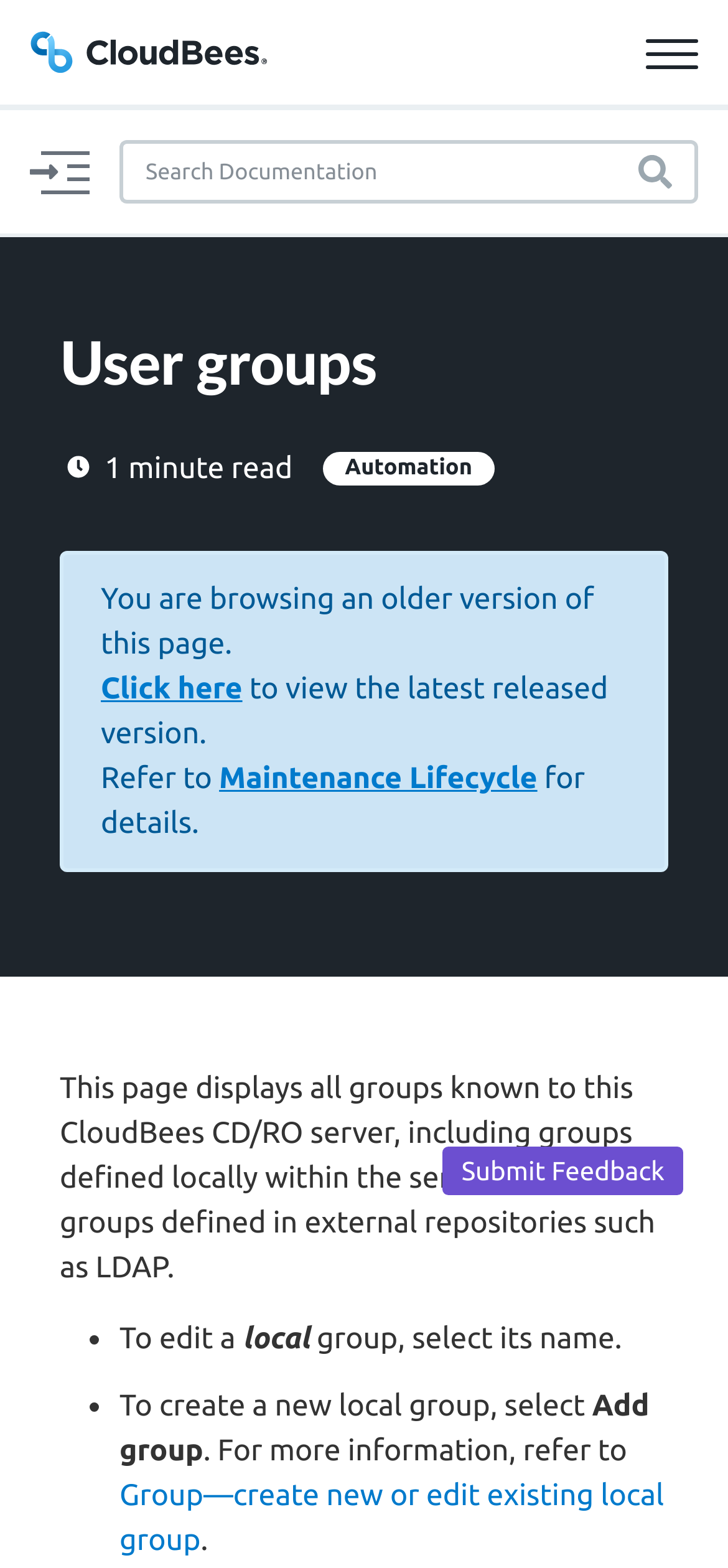Find the bounding box coordinates of the element to click in order to complete the given instruction: "Submit Feedback."

[0.608, 0.731, 0.938, 0.762]